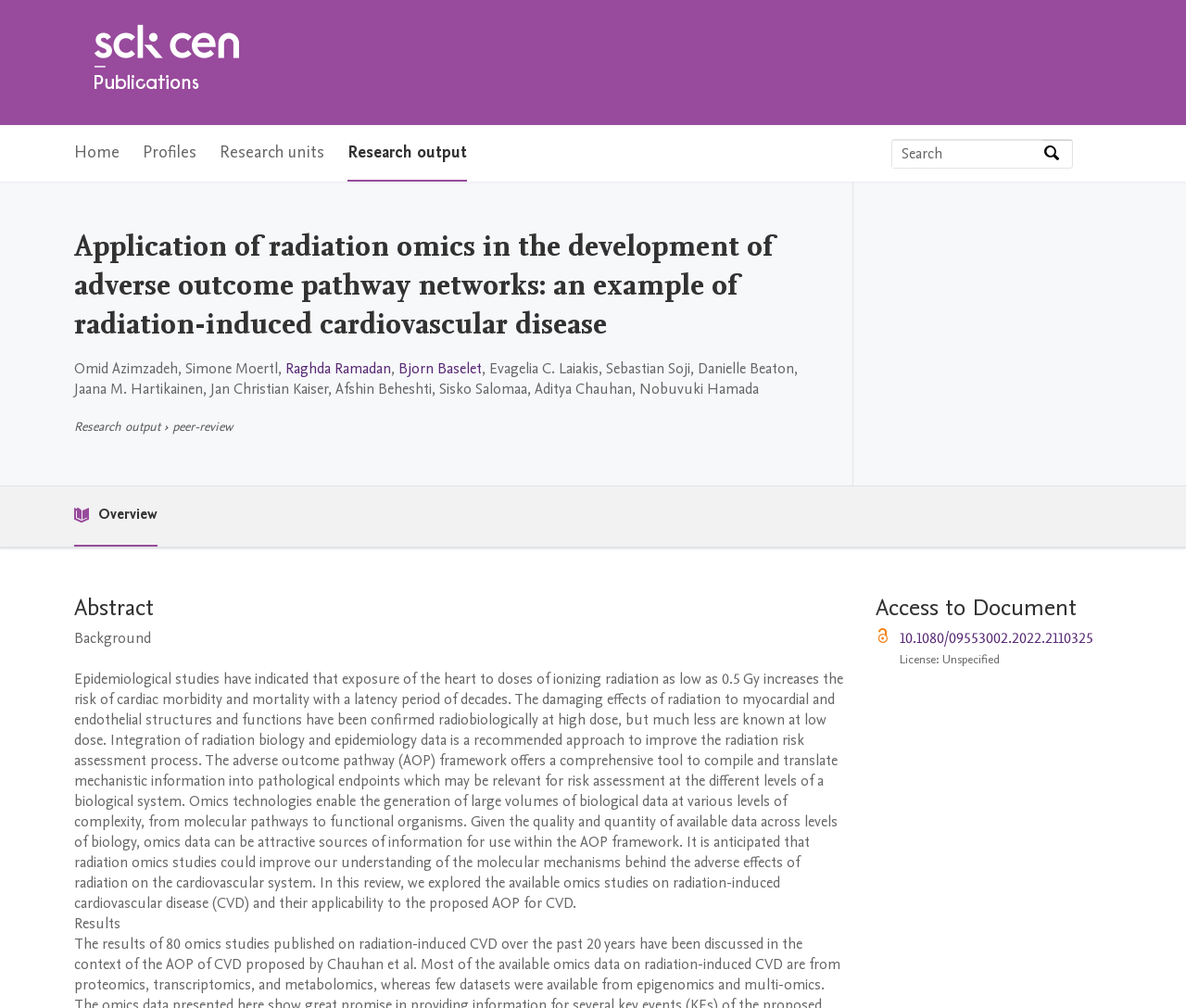Find the headline of the webpage and generate its text content.

Application of radiation omics in the development of adverse outcome pathway networks: an example of radiation-induced cardiovascular disease